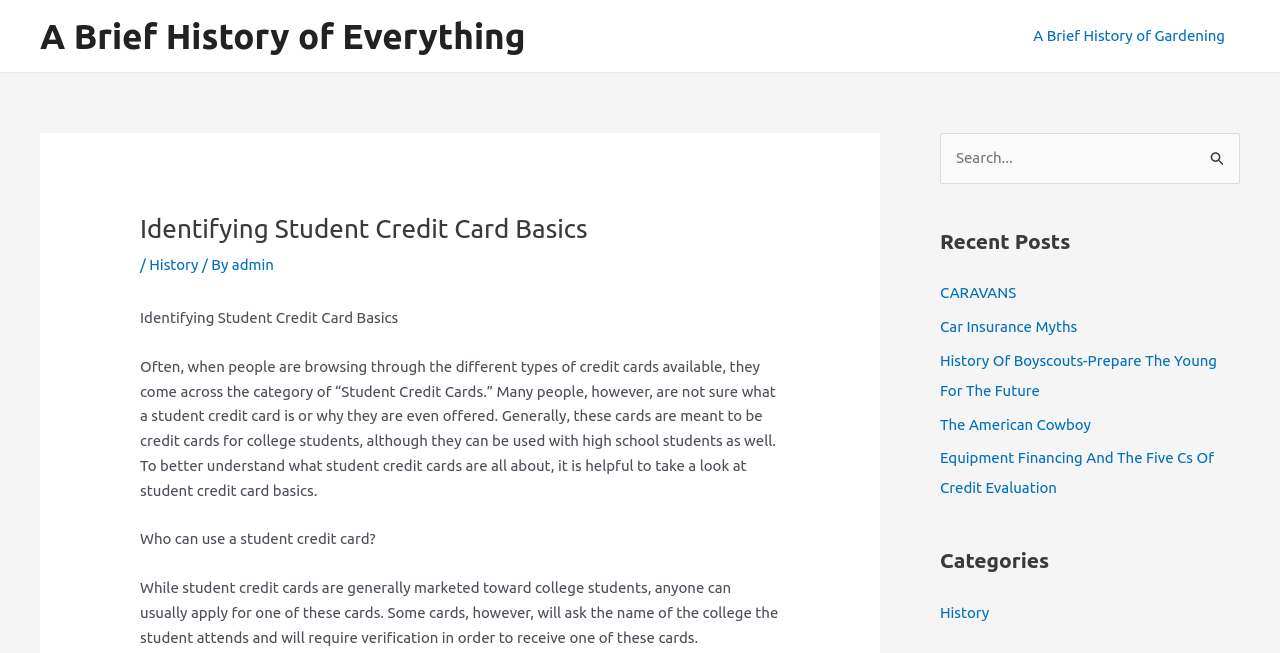Determine the title of the webpage and give its text content.

Identifying Student Credit Card Basics